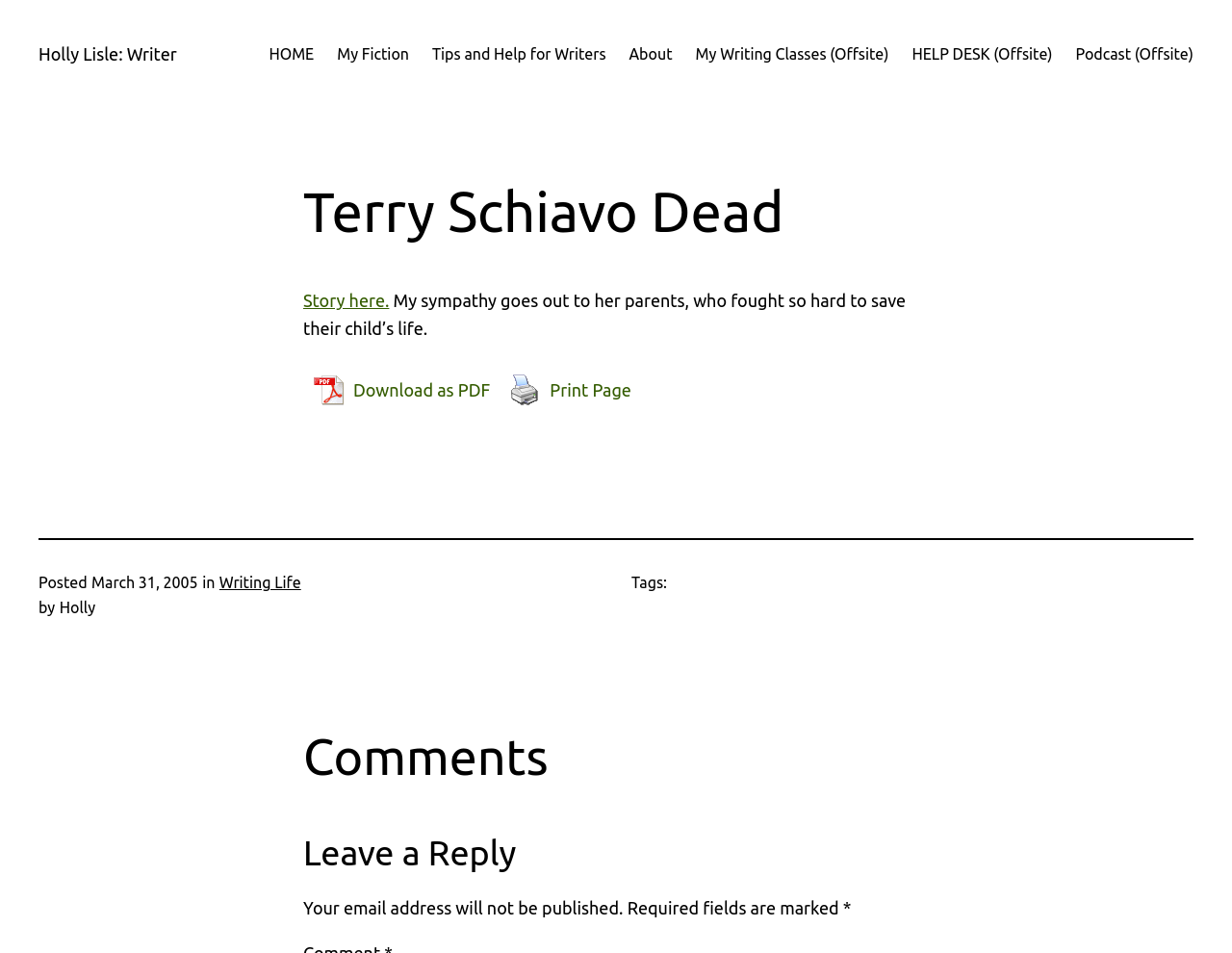Please indicate the bounding box coordinates of the element's region to be clicked to achieve the instruction: "read Terry Schiavo Dead article". Provide the coordinates as four float numbers between 0 and 1, i.e., [left, top, right, bottom].

[0.246, 0.187, 0.754, 0.257]